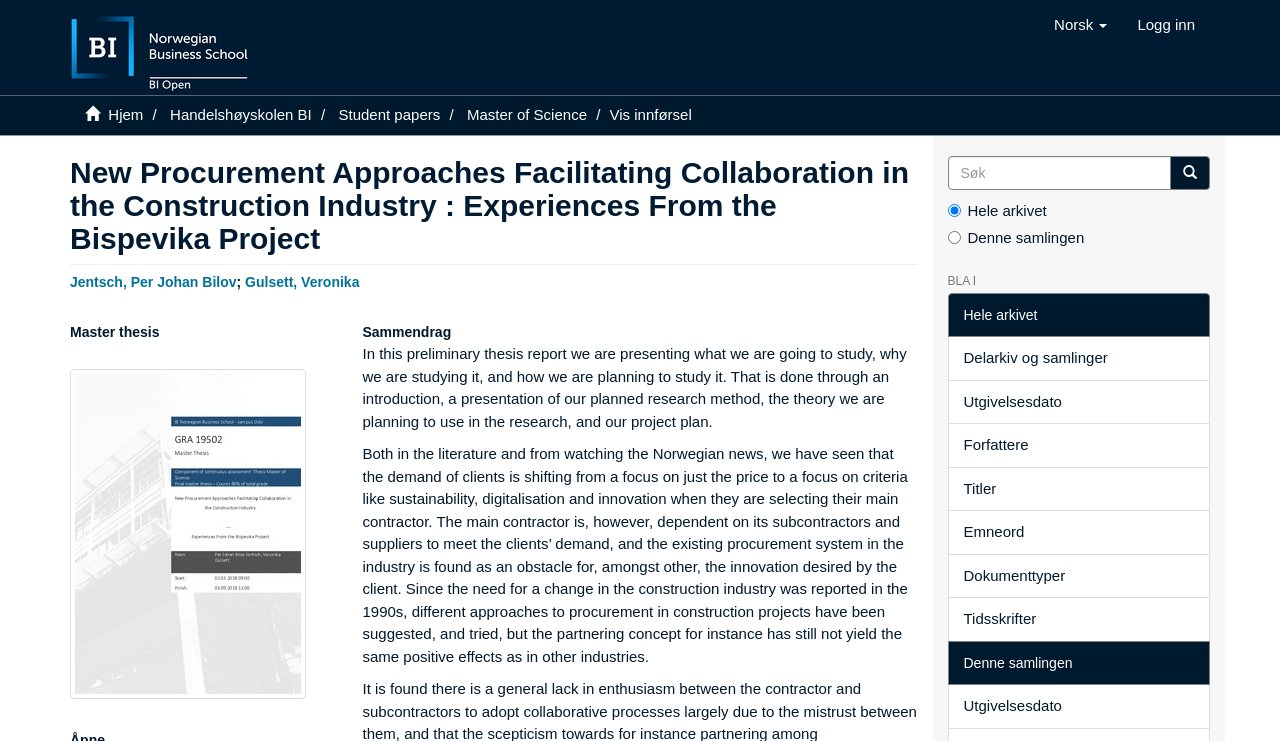Write a detailed summary of the webpage, including text, images, and layout.

The webpage appears to be a research paper or thesis publication page. At the top, there is a navigation menu with links to "Hjem", "Handelshøyskolen BI", "Student papers", and "Master of Science". Below this menu, there is a heading that displays the title of the research paper, "New Procurement Approaches Facilitating Collaboration in the Construction Industry : Experiences From the Bispevika Project".

On the left side of the page, there is a section with author information, including links to the authors' names, "Jentsch, Per Johan Bilov" and "Gulsett, Veronika". Below this section, there is a heading that indicates the type of publication, "Master thesis".

To the right of the author information, there is a thumbnail image. Below the image, there are two headings, "Sammendrag" and "Master thesis", which suggest that the page provides a summary of the research paper.

The main content of the page is a summary of the research paper, which is divided into two paragraphs. The first paragraph introduces the research topic and methodology, while the second paragraph discusses the background and context of the research.

On the right side of the page, there is a search box with a button and two radio buttons, "Hele arkivet" and "Denne samlingen", which allow users to filter search results. Below the search box, there are several links to related categories, such as "Delarkiv og samlinger", "Utgivelsesdato", "Forfattere", and "Titler".